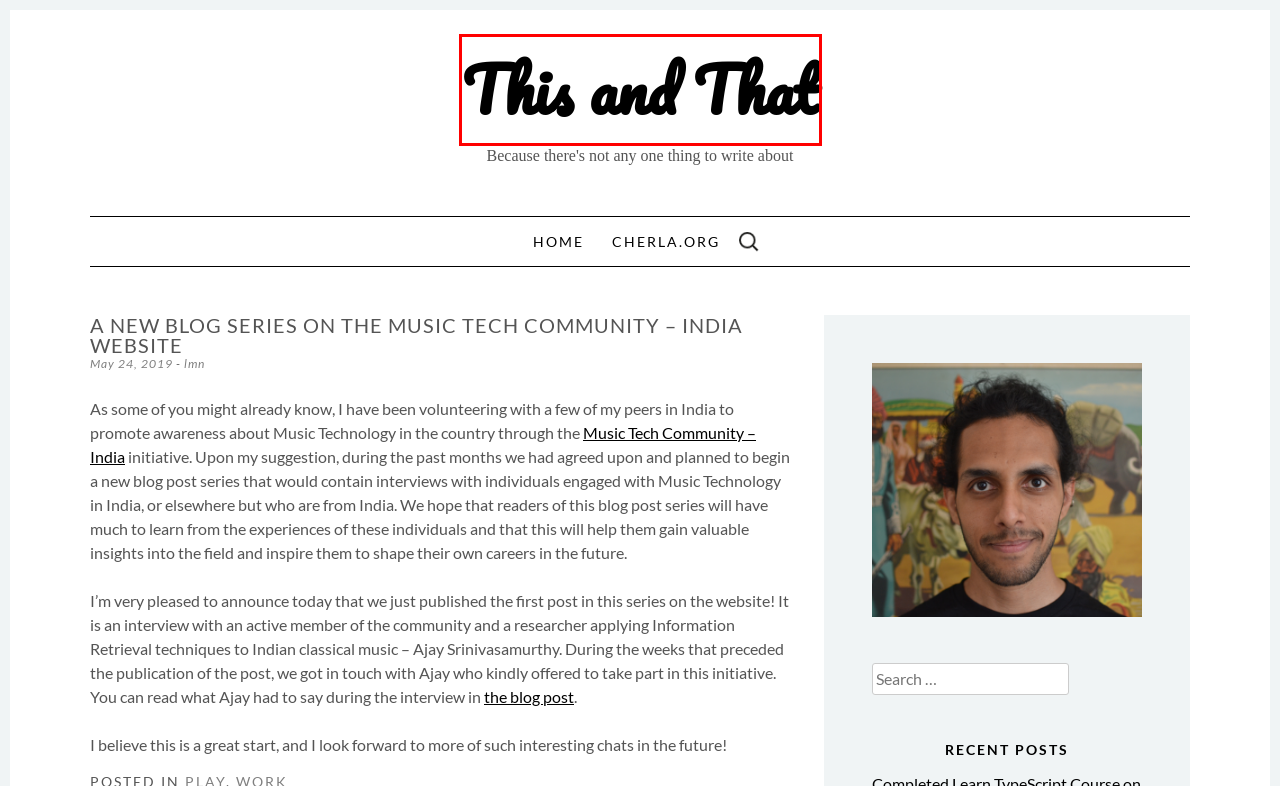Look at the screenshot of a webpage that includes a red bounding box around a UI element. Select the most appropriate webpage description that matches the page seen after clicking the highlighted element. Here are the candidates:
A. Completed Learn C# Course on Codecademy – This and That
B. Information Retrieval in Indian Music: A Chat with Ajay Srinivasamurthy - Music Tech Community India
C. Srikanth Cherla – Machine Learning, Gaming, Music
D. Work – This and That
E. Completed Practical Reinforcement Learning on Coursera – This and That
F. Music Tech Community India - Musicians + Developers + Researchers + Artists + Technologists
G. This and That – Because there's not any one thing to write about
H. Presentation – This and That

G